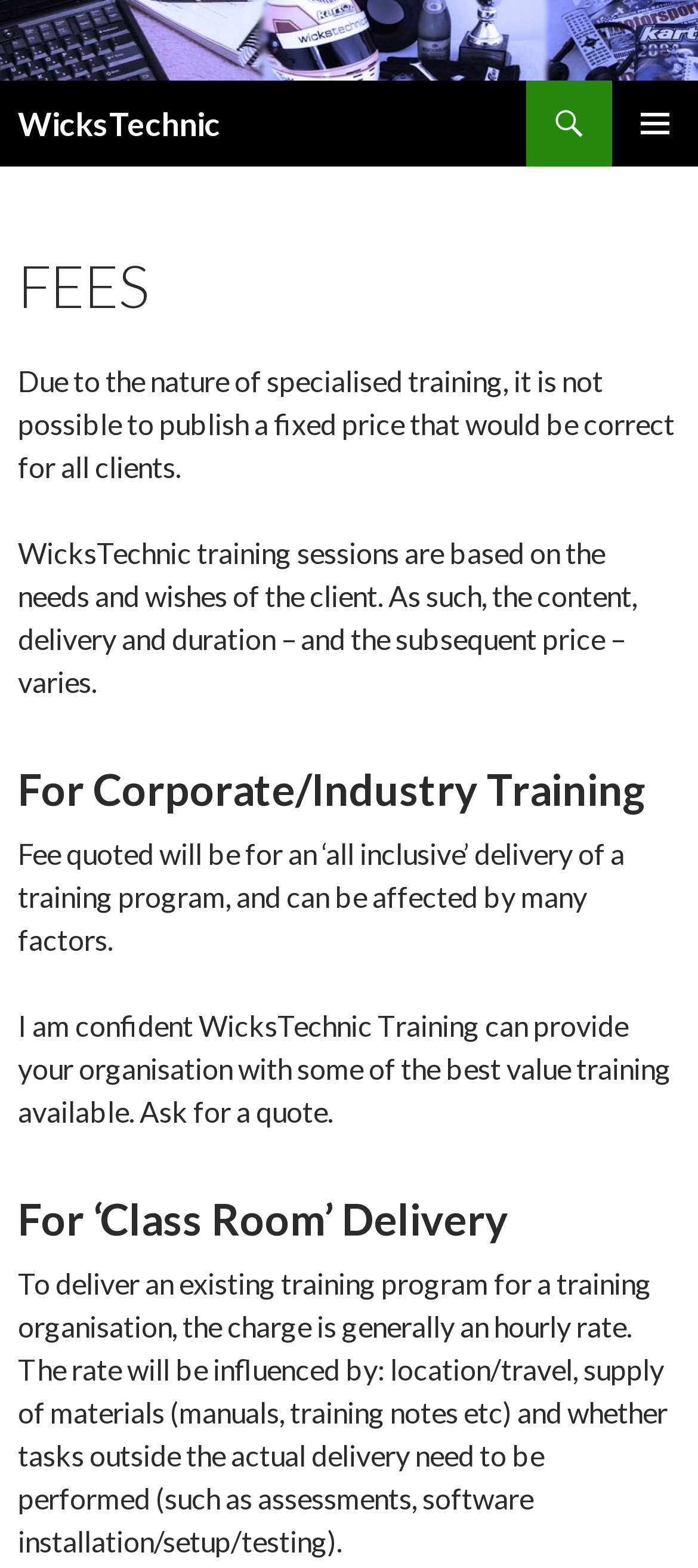Detail the various sections and features present on the webpage.

The webpage is about the fees of WicksTechnic training sessions. At the top left, there is a logo of WicksTechnic, which is an image, and a link to the homepage. Next to the logo, there is a heading that reads "WicksTechnic". 

Below the logo and the heading, there are three links: "Search", "PRIMARY MENU", and "SKIP TO CONTENT". The "SKIP TO CONTENT" link is followed by a header section that contains a heading "FEES" at the top. 

Under the "FEES" heading, there is a paragraph of text that explains that the price of the training sessions varies depending on the needs and wishes of the client. This is followed by two sections, one for "For Corporate/Industry Training" and another for "For ‘Class Room’ Delivery". 

In the "For Corporate/Industry Training" section, there is a heading and two paragraphs of text that explain how the fee is quoted and what factors affect the price. In the "For ‘Class Room’ Delivery" section, there is a heading and a paragraph of text that explains how the charge is calculated, including the factors that influence the rate.